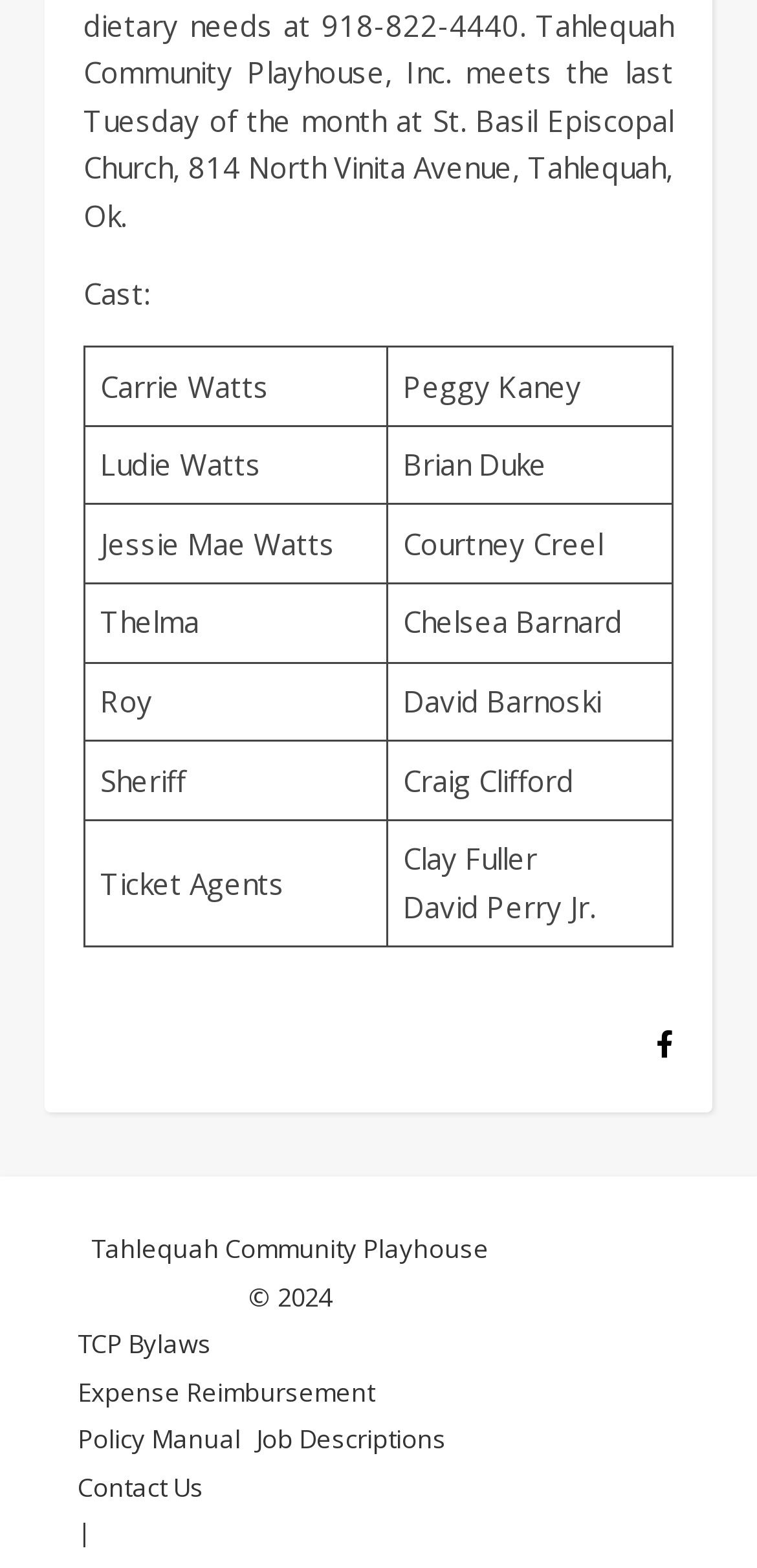How many links are in the footer?
Based on the visual information, provide a detailed and comprehensive answer.

I counted the number of link elements in the footer section, and there are 6 links: '', 'TCP Bylaws', 'Expense Reimbursement', 'Policy Manual', 'Job Descriptions', and 'Contact Us'.